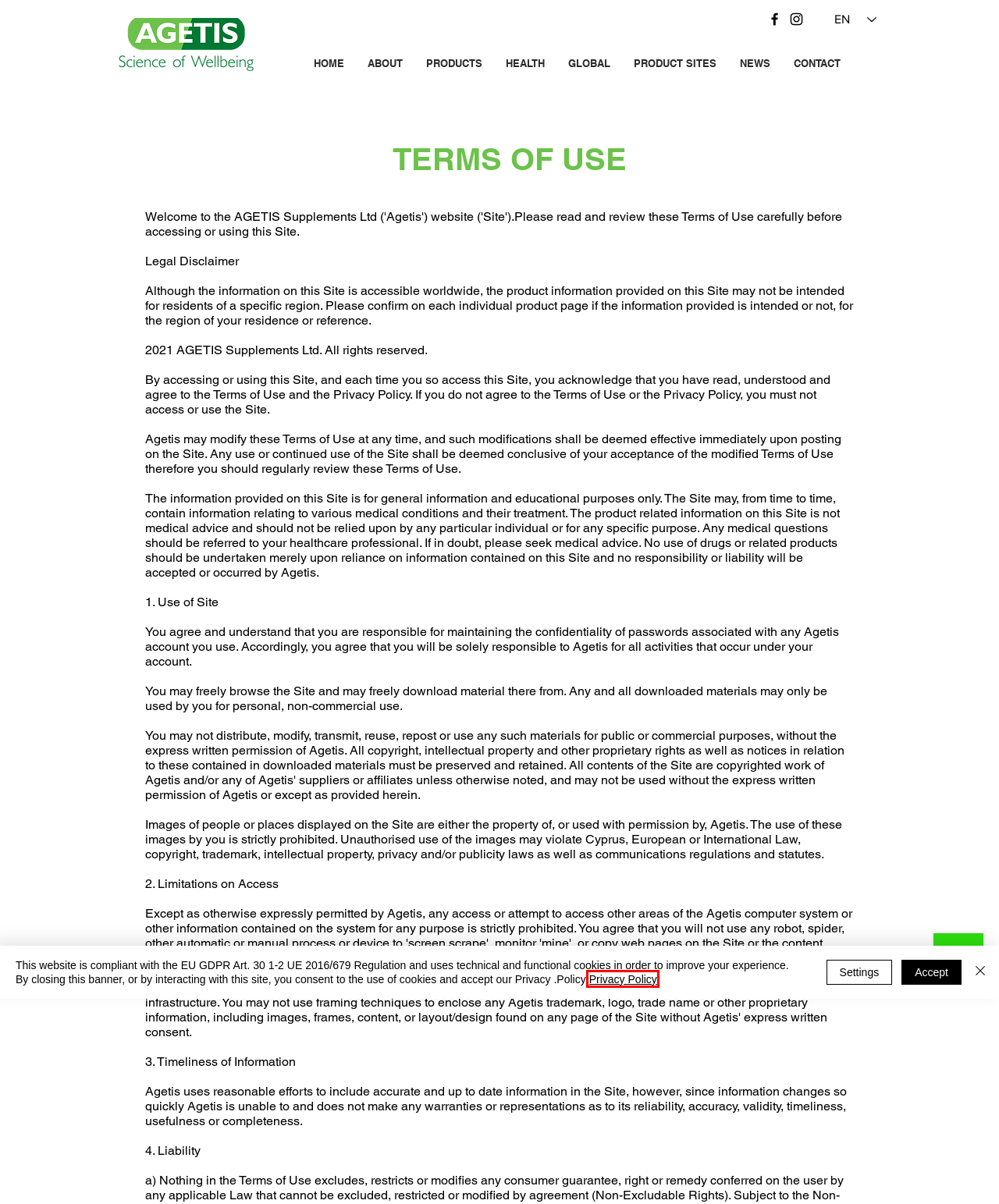Look at the given screenshot of a webpage with a red rectangle bounding box around a UI element. Pick the description that best matches the new webpage after clicking the element highlighted. The descriptions are:
A. HEALTH & WELLNESS | Agetis Supplements
B. ABOUT | Agetis Supplements
C. Food Supplements | Agetis Bulgaria
D. GLOBAL | Agetis Supplements
E. NEWS | Agetis Supplements
F. PRODUCTS | Agetis Supplements
G. PRIVACY & COOKIES POLICY | Agetis Supplements
H. PRODUCT SITES | Agetis Supplements

G